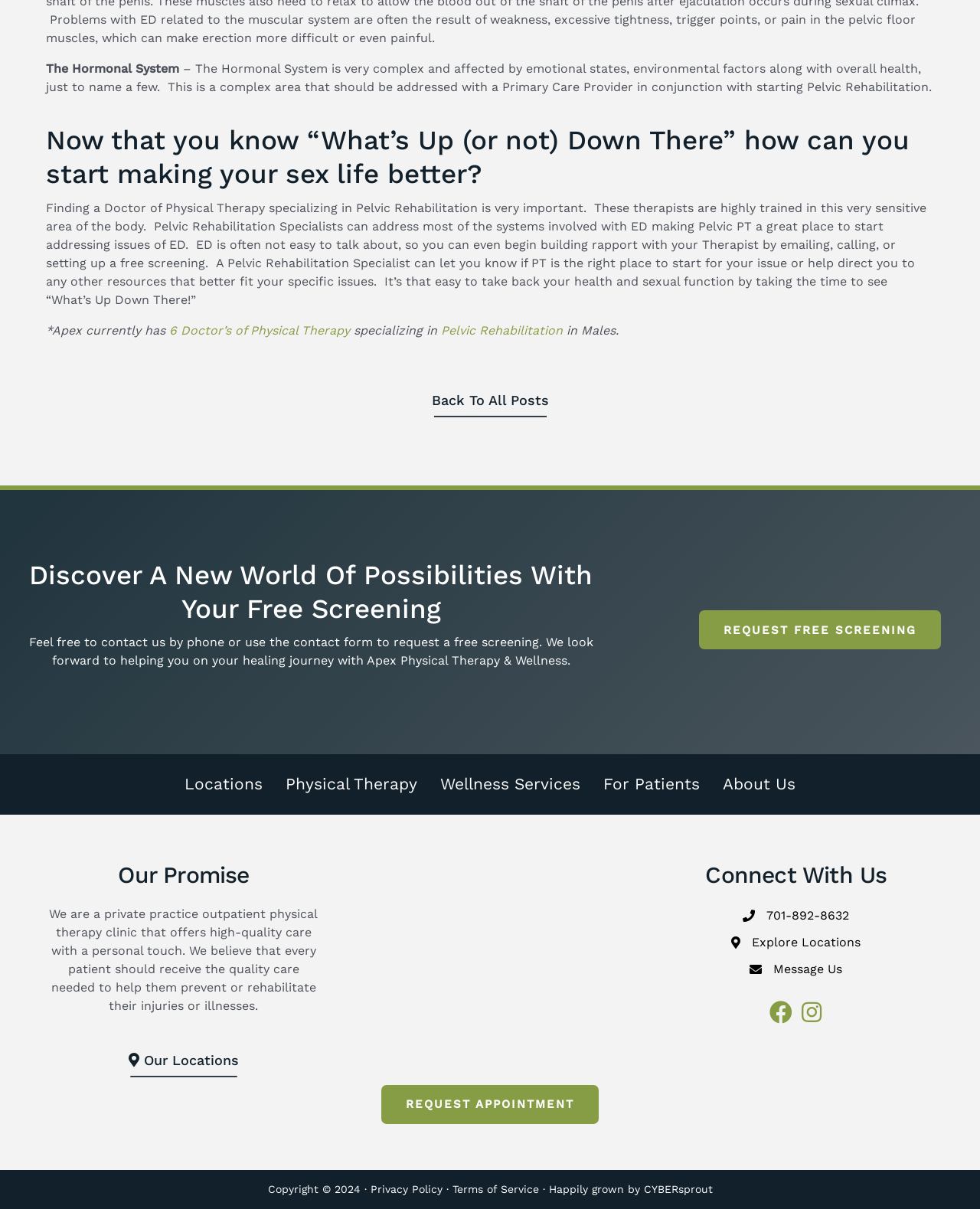Indicate the bounding box coordinates of the element that must be clicked to execute the instruction: "Contact us by phone". The coordinates should be given as four float numbers between 0 and 1, i.e., [left, top, right, bottom].

[0.782, 0.75, 0.867, 0.765]